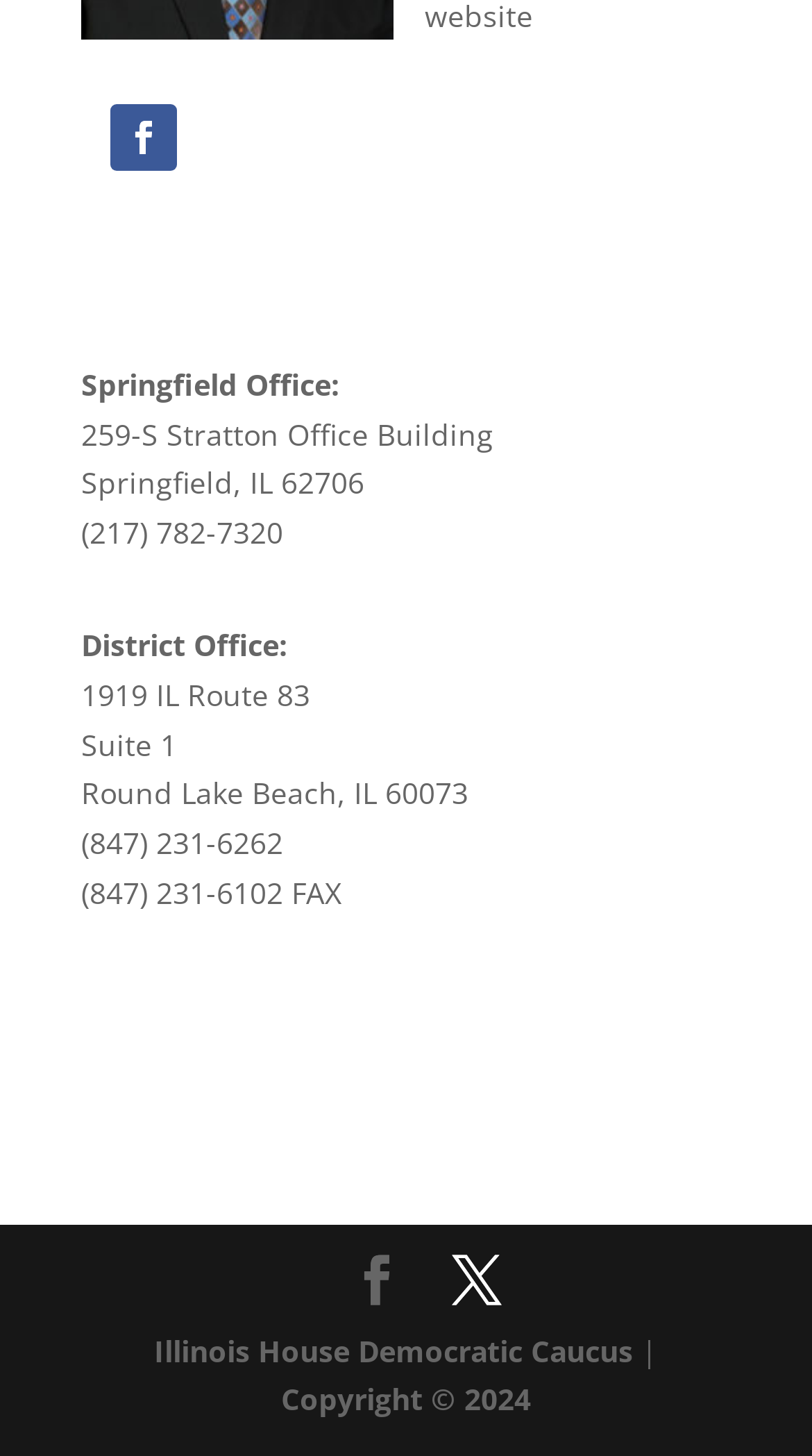How many offices are listed?
Please interpret the details in the image and answer the question thoroughly.

I counted the number of office addresses listed on the webpage, which are Springfield Office and District Office, so there are 2 offices listed.